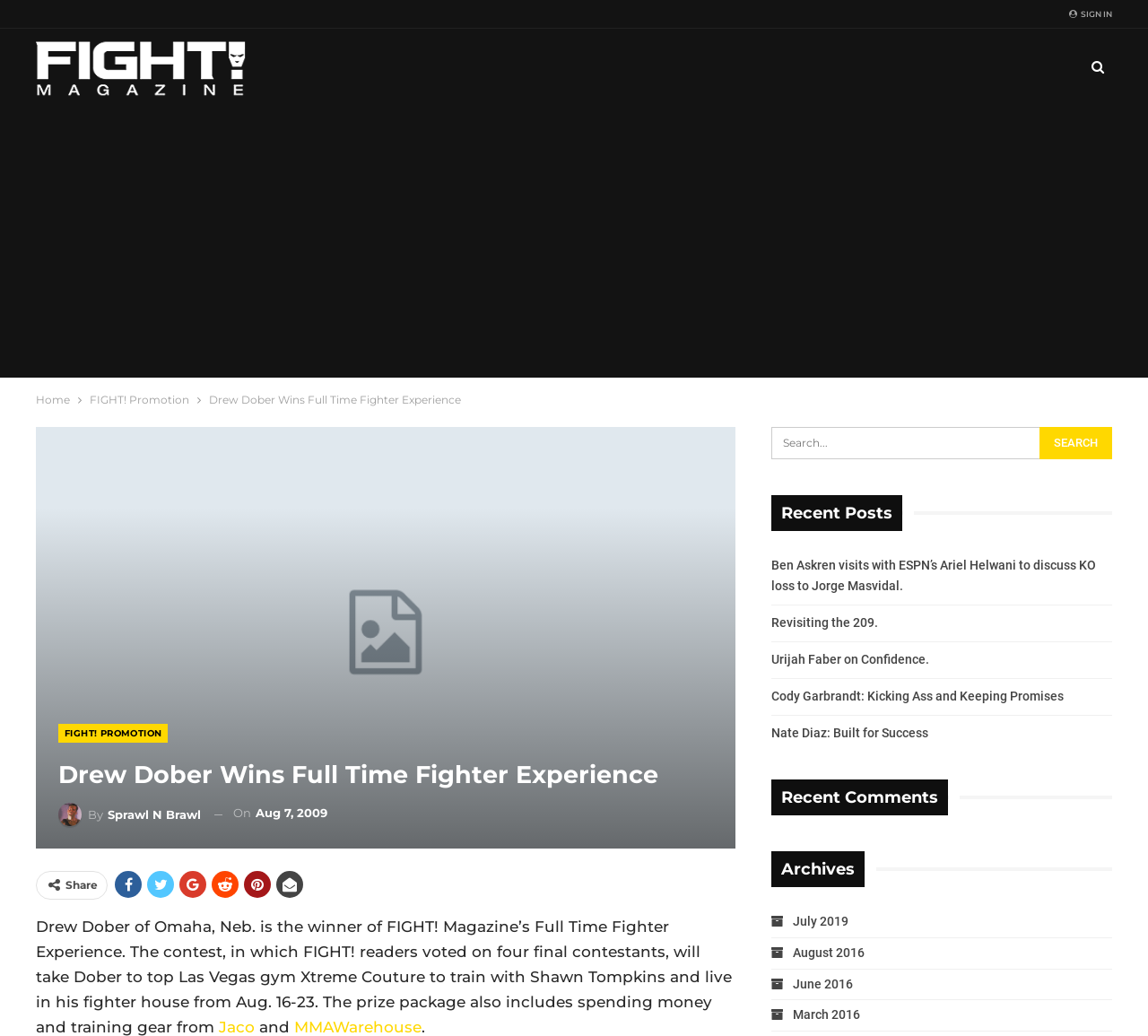Determine the bounding box coordinates of the target area to click to execute the following instruction: "Read the article by Sprawl N Brawl."

[0.051, 0.773, 0.175, 0.797]